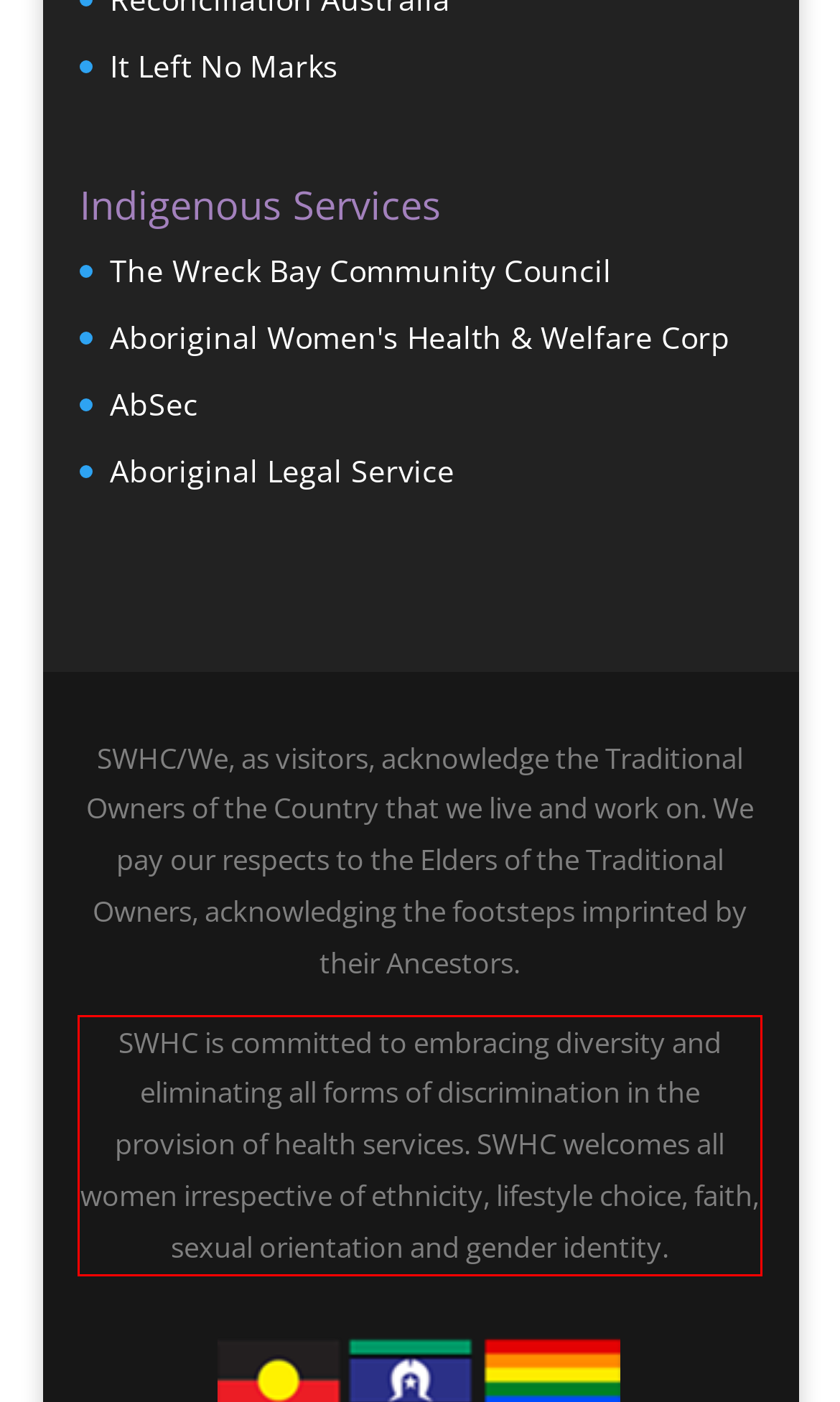You have a screenshot of a webpage with a red bounding box. Use OCR to generate the text contained within this red rectangle.

SWHC is committed to embracing diversity and eliminating all forms of discrimination in the provision of health services. SWHC welcomes all women irrespective of ethnicity, lifestyle choice, faith, sexual orientation and gender identity.